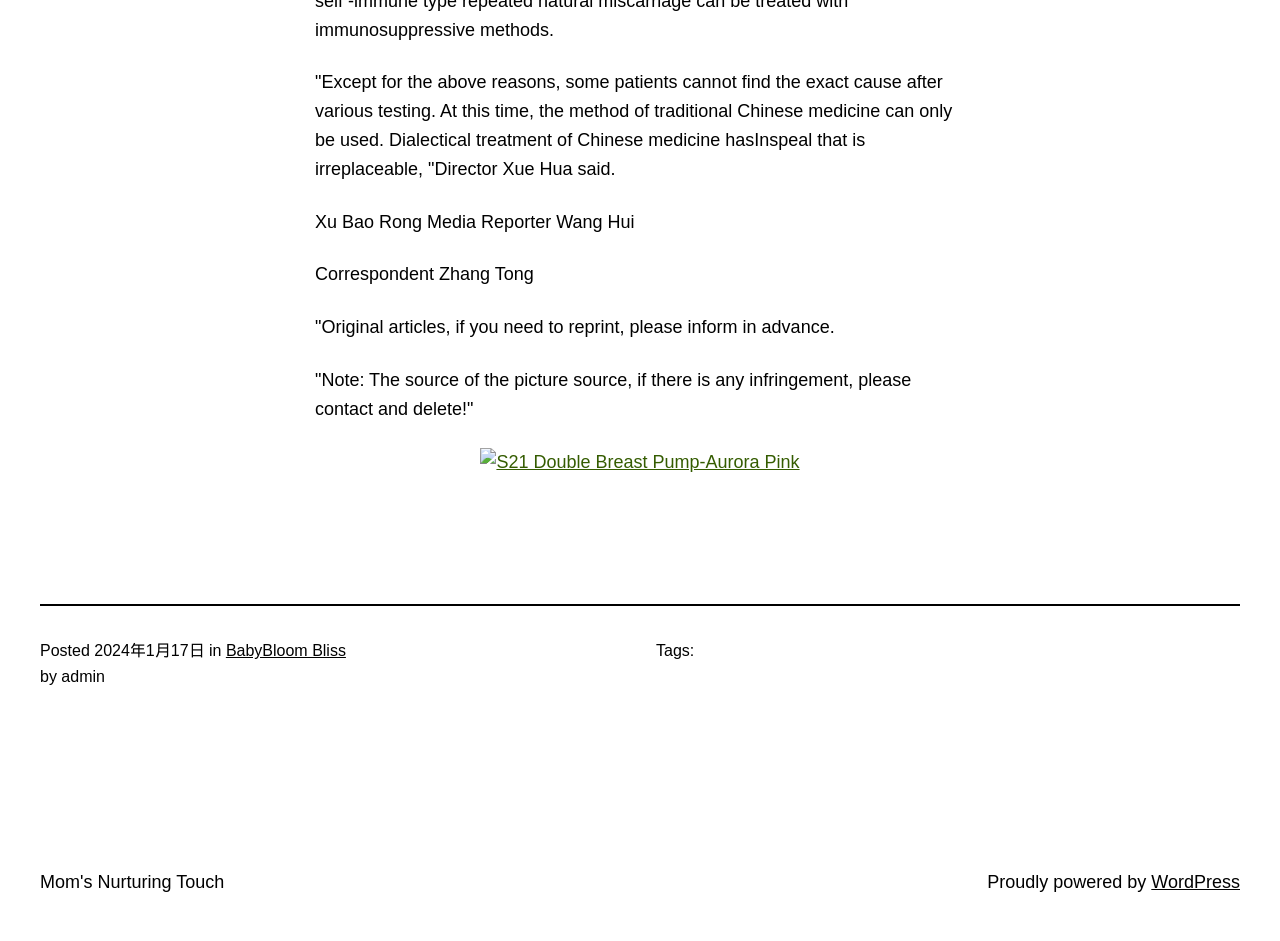Determine the bounding box coordinates of the UI element described by: "BabyBloom Bliss".

[0.176, 0.683, 0.27, 0.701]